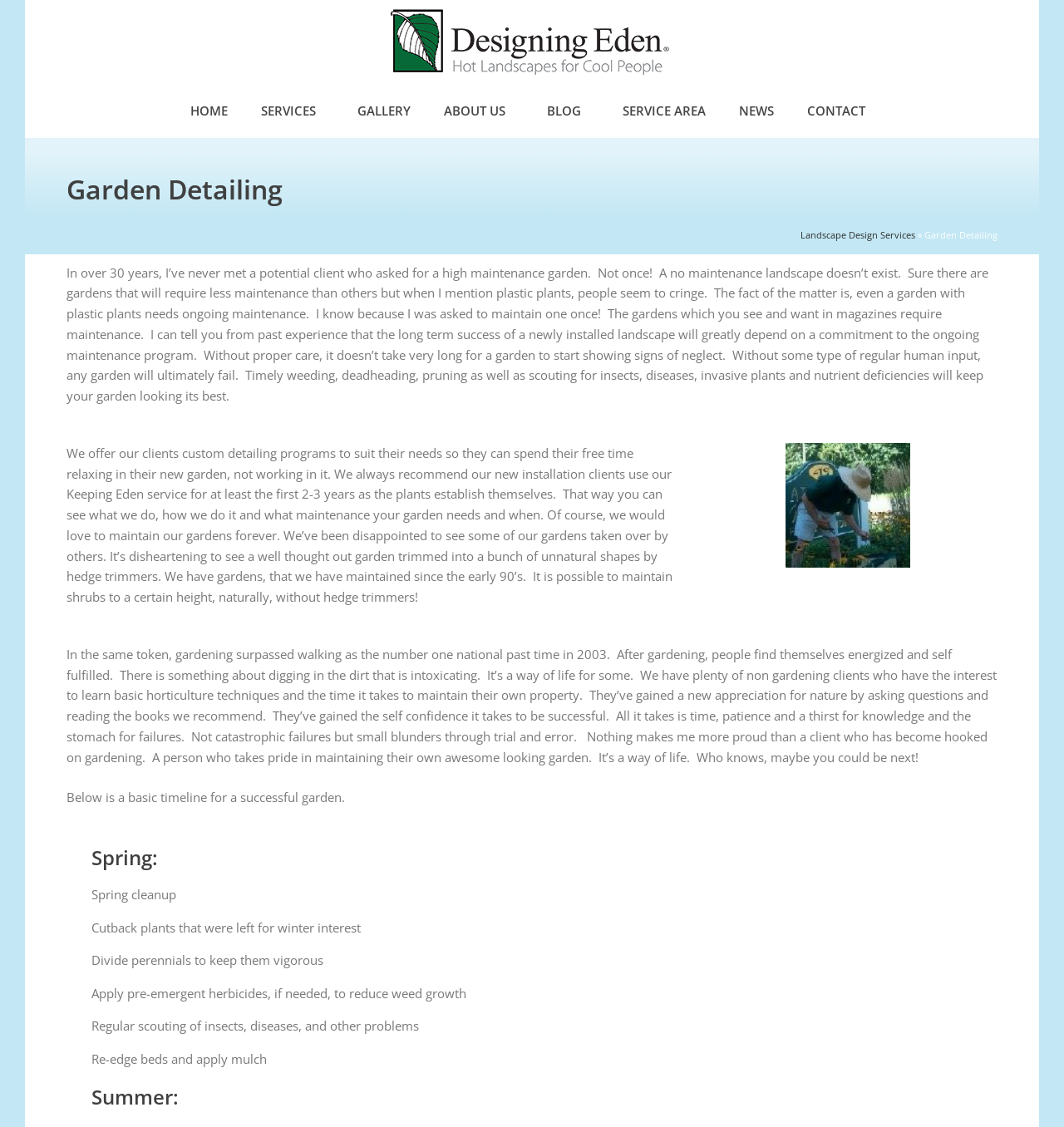Find and indicate the bounding box coordinates of the region you should select to follow the given instruction: "Click the 'SERVICES' link".

[0.23, 0.081, 0.32, 0.115]